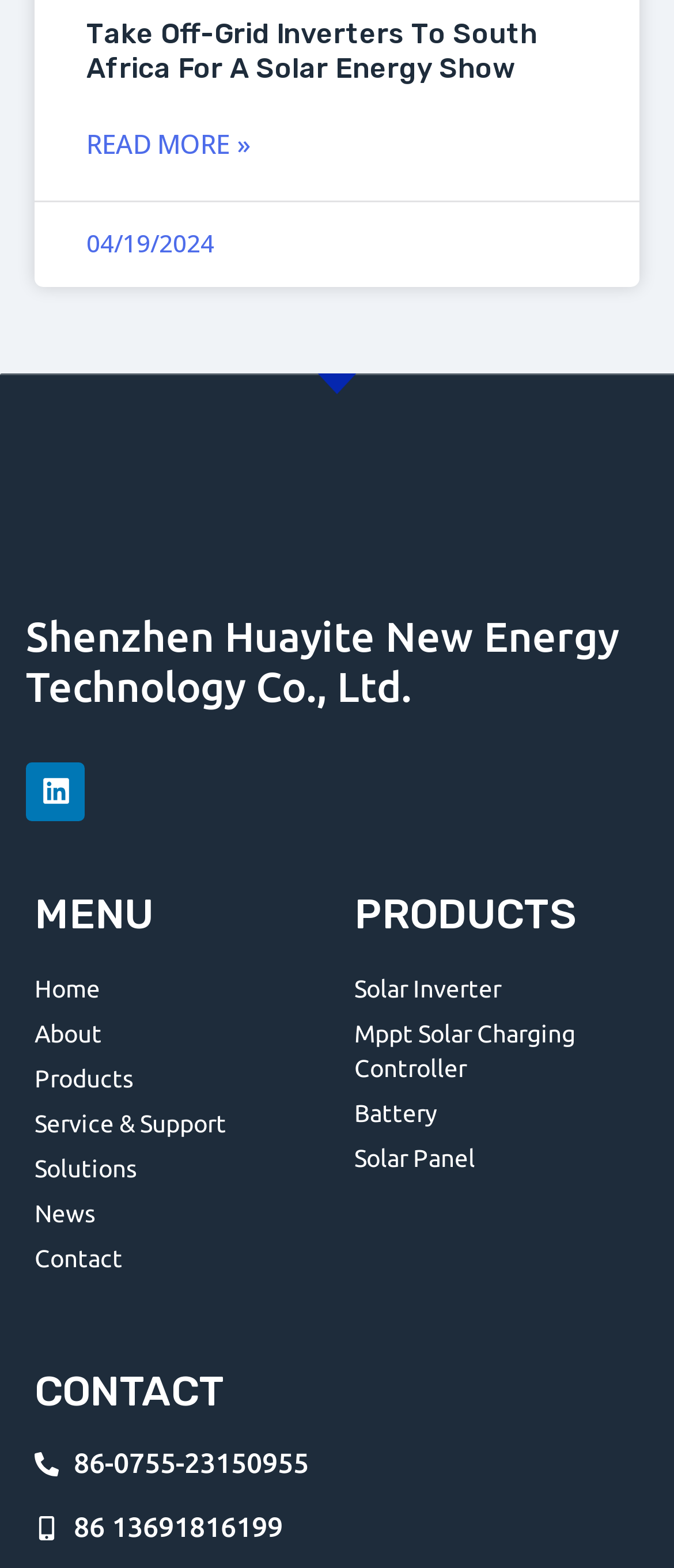Please provide the bounding box coordinates for the UI element as described: "86-0755-23150955". The coordinates must be four floats between 0 and 1, represented as [left, top, right, bottom].

[0.051, 0.92, 0.816, 0.948]